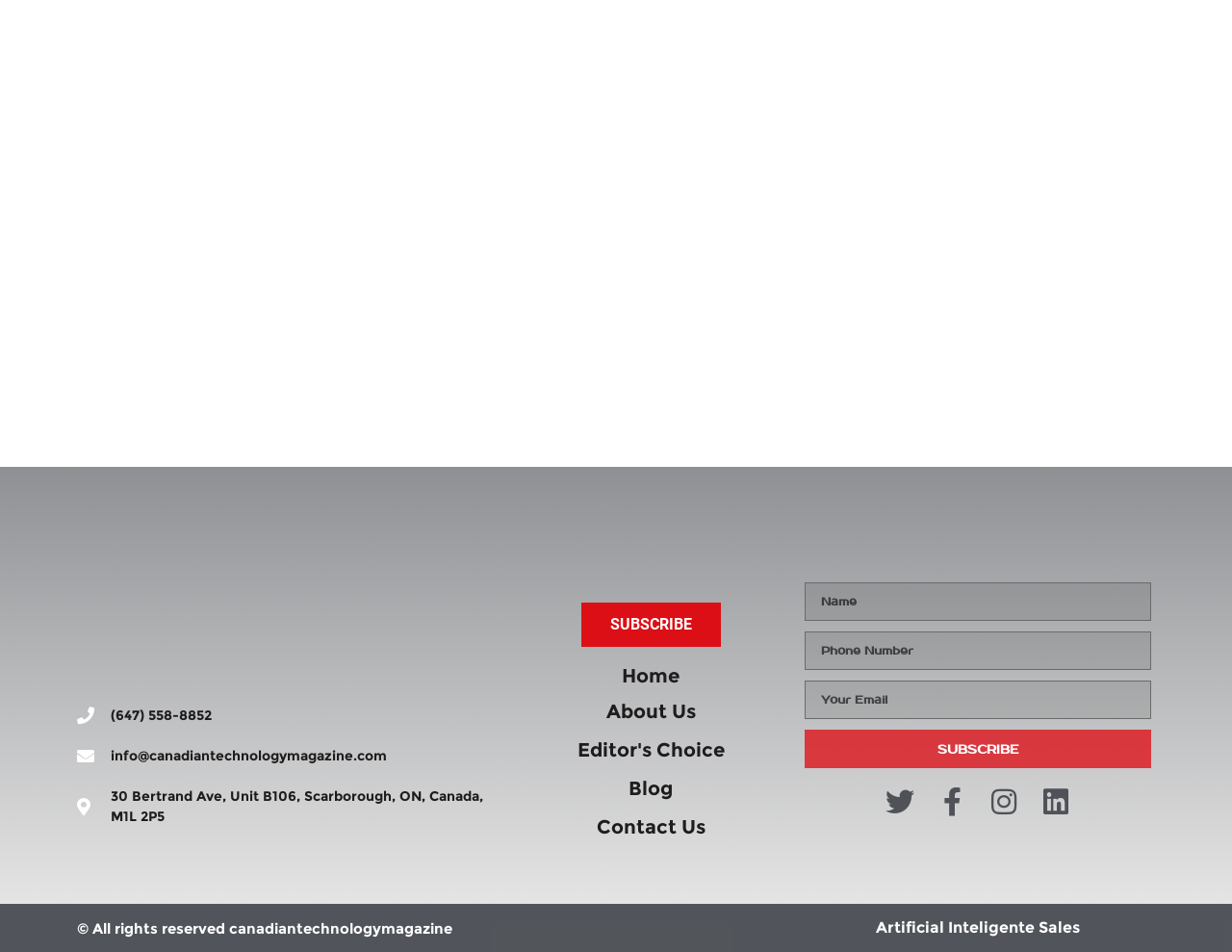What is the phone number of the magazine?
Make sure to answer the question with a detailed and comprehensive explanation.

I found the phone number by looking at the link element with the text '(647) 558-8852' which is located at the top of the webpage.